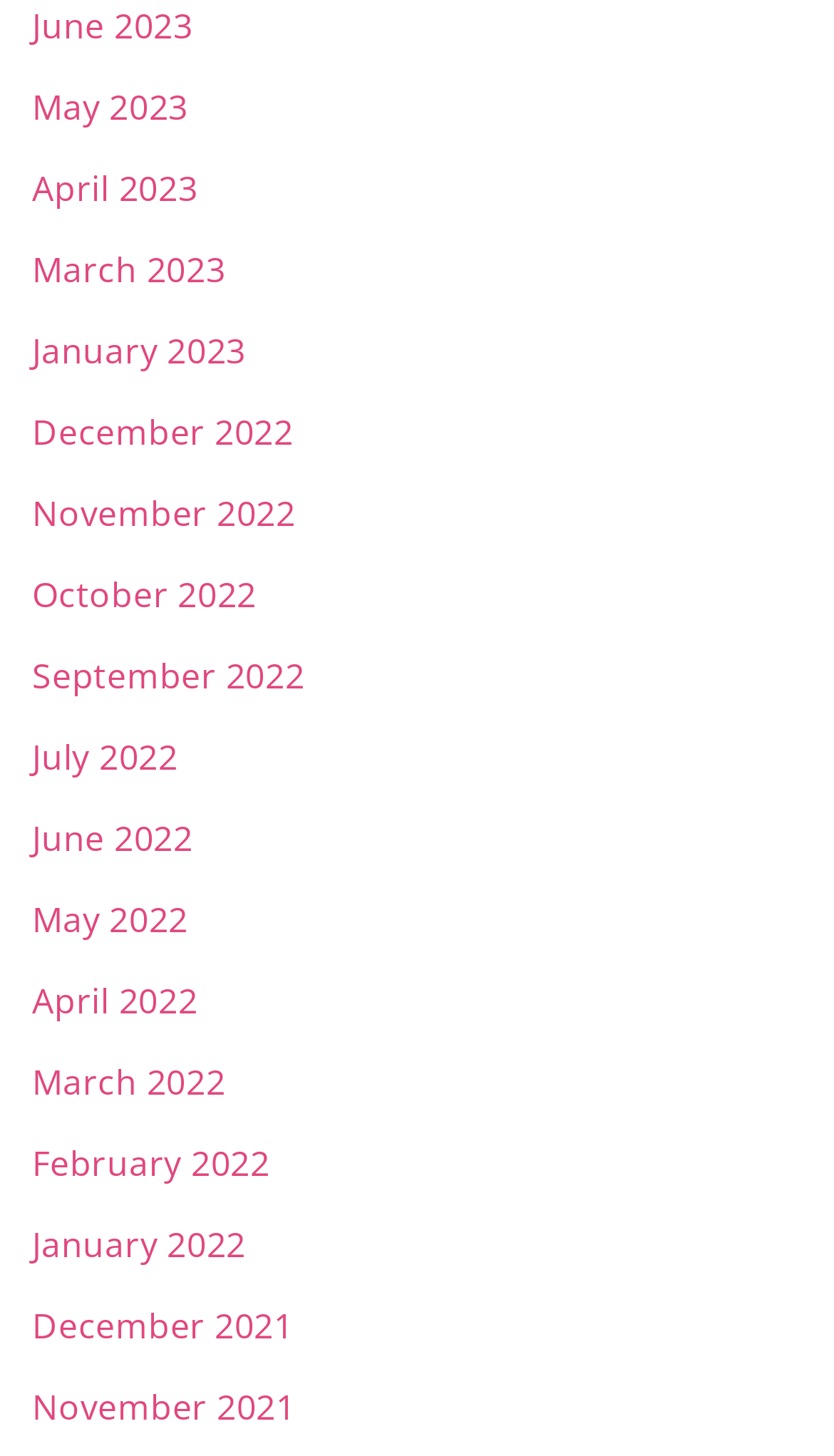Determine the bounding box coordinates of the area to click in order to meet this instruction: "view January 2022".

[0.038, 0.839, 0.295, 0.871]